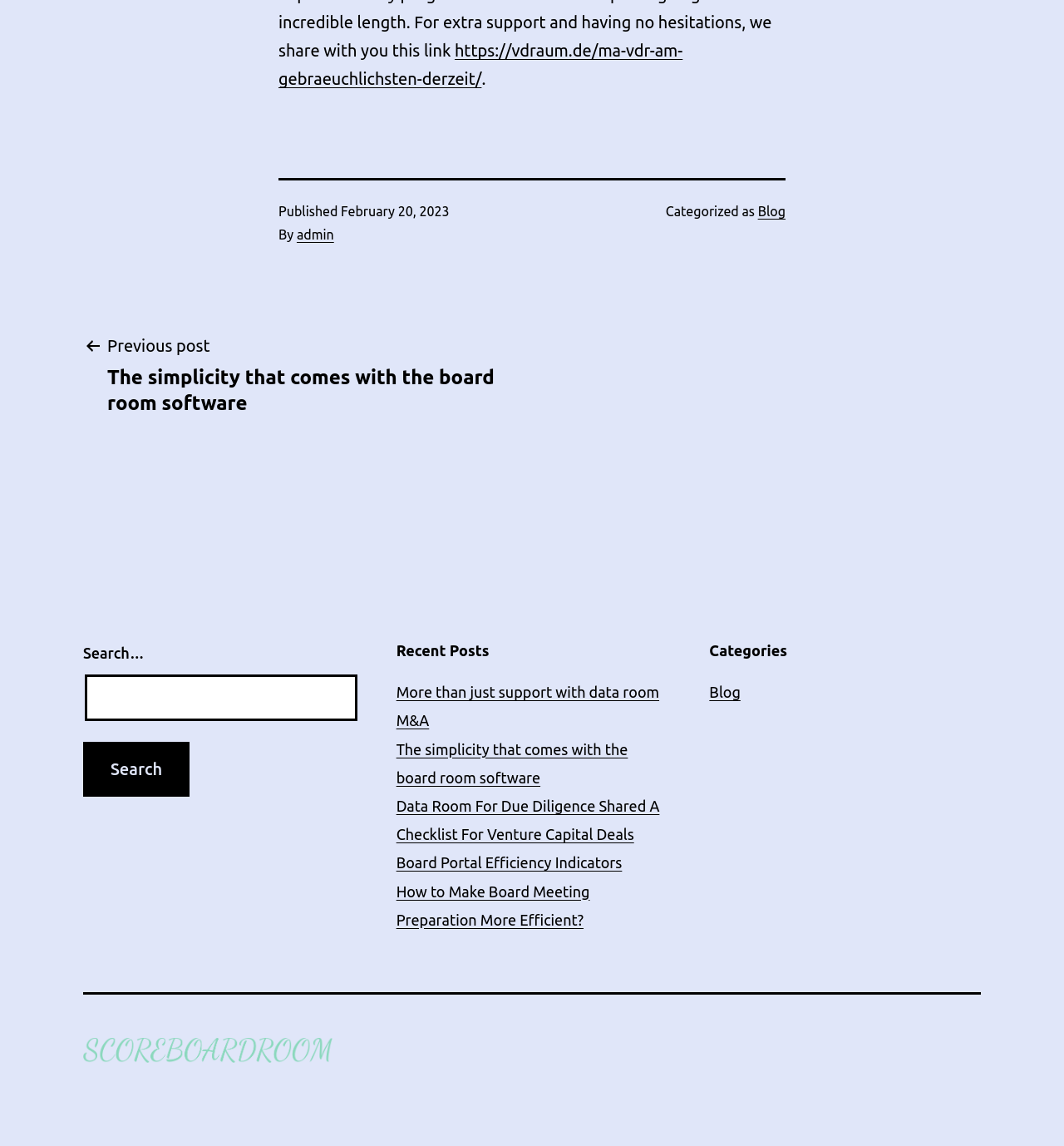Using the elements shown in the image, answer the question comprehensively: What is the purpose of the search box?

I found a search box in the complementary section of the webpage, which has a placeholder text 'Search…' and a search button. This suggests that the purpose of the search box is to search the website.